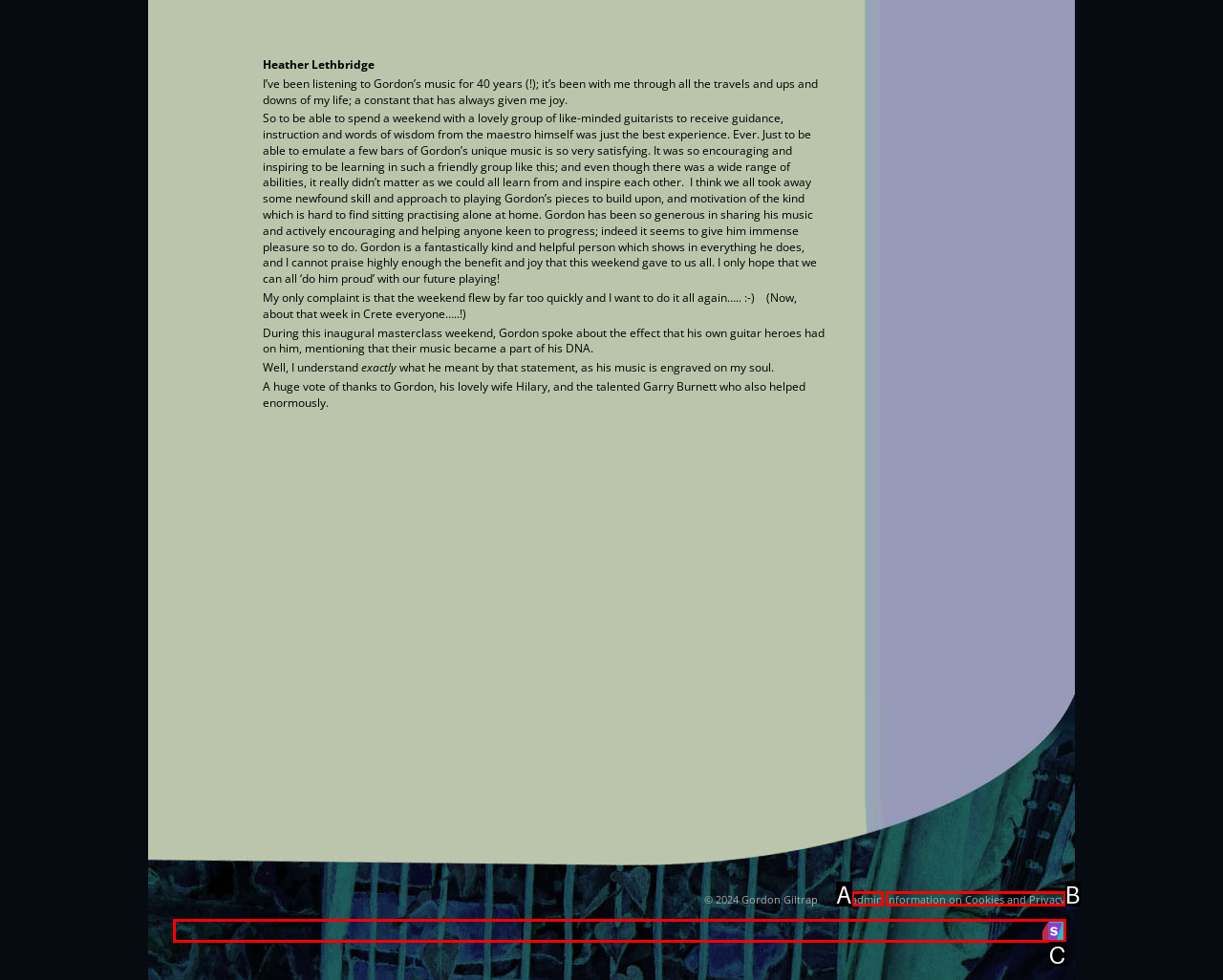Identify which HTML element aligns with the description: Japanese Music
Answer using the letter of the correct choice from the options available.

None